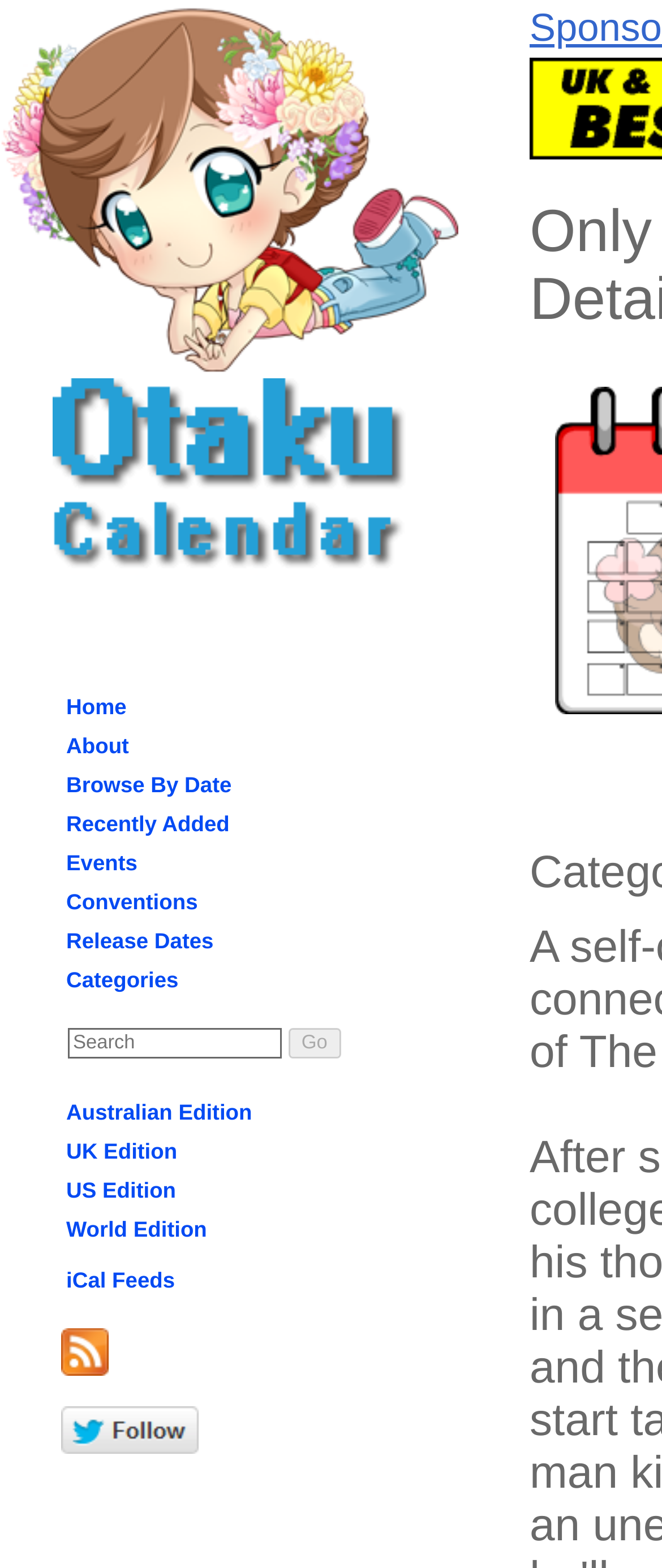Provide a comprehensive caption for the webpage.

The webpage is dedicated to Otaku Calendar, a platform for anime, manga, and Japanese culture enthusiasts. At the top-left corner, there is a prominent link and image combination with the text "Otaku Calendar", which serves as the website's logo. 

Below the logo, there is a navigation menu consisting of 11 links, including "Home", "About", "Browse By Date", "Recently Added", "Events", "Conventions", "Release Dates", "Categories", "Australian Edition", "UK Edition", "US Edition", and "World Edition". These links are aligned horizontally and take up a significant portion of the top section of the webpage.

To the right of the navigation menu, there is a search box with a "Go" button. The search box is labeled as "Search" and is not required to be filled in.

Further down the page, there are additional links, including "iCal Feeds", "RSS Feeds", and "Follow @otakucal on Twitter". The "RSS Feeds" and "Follow @otakucal on Twitter" links are accompanied by small images. These links are positioned below the navigation menu and search box.

The webpage appears to be well-organized, with a clear hierarchy of elements and a focus on providing easy access to various features and sections of the Otaku Calendar platform.